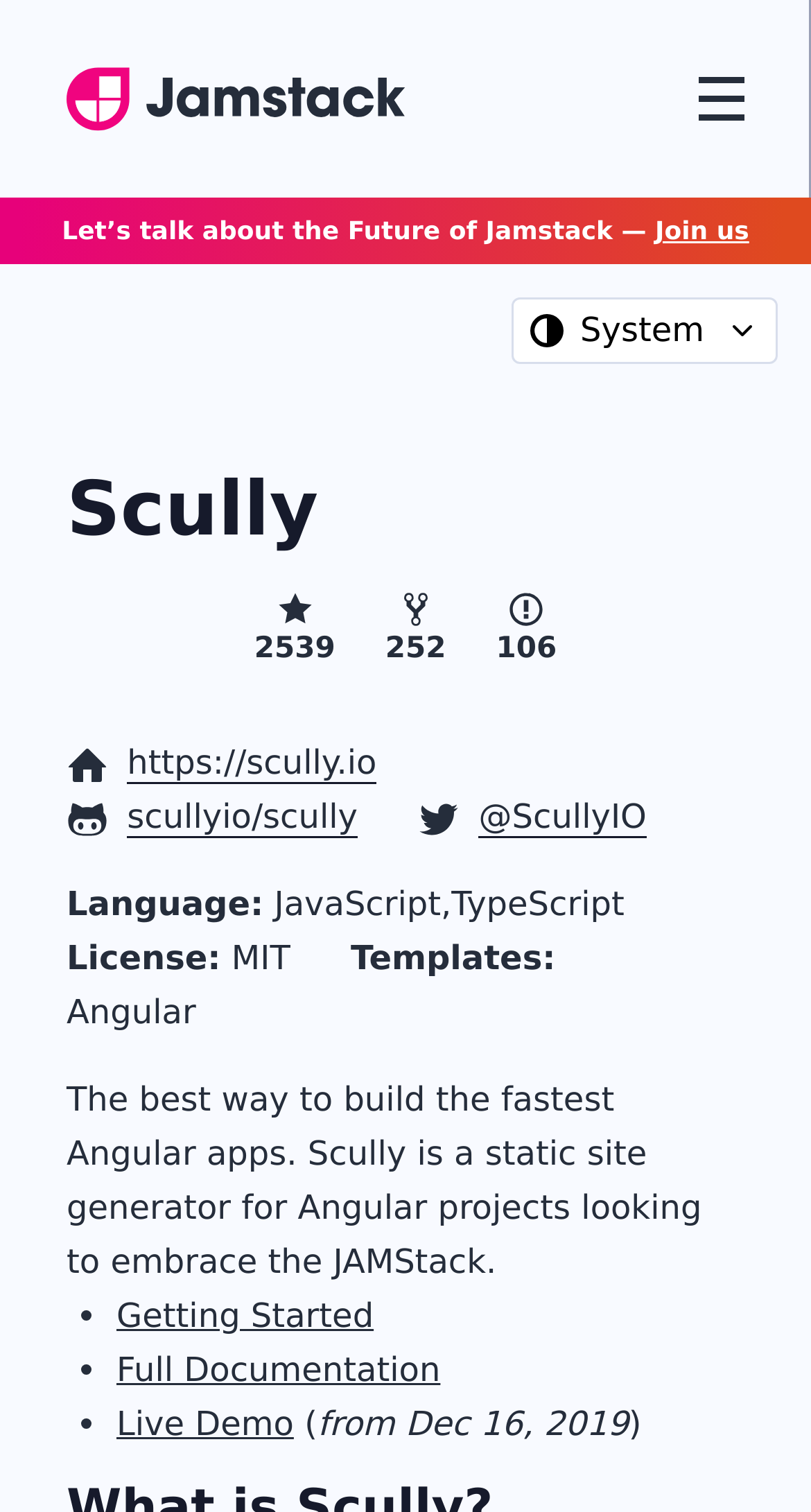How many stars does Scully have?
Based on the image, answer the question in a detailed manner.

The webpage displays the number of stars, forks, and issues of Scully, and according to the StaticText element, Scully has 2539 stars.